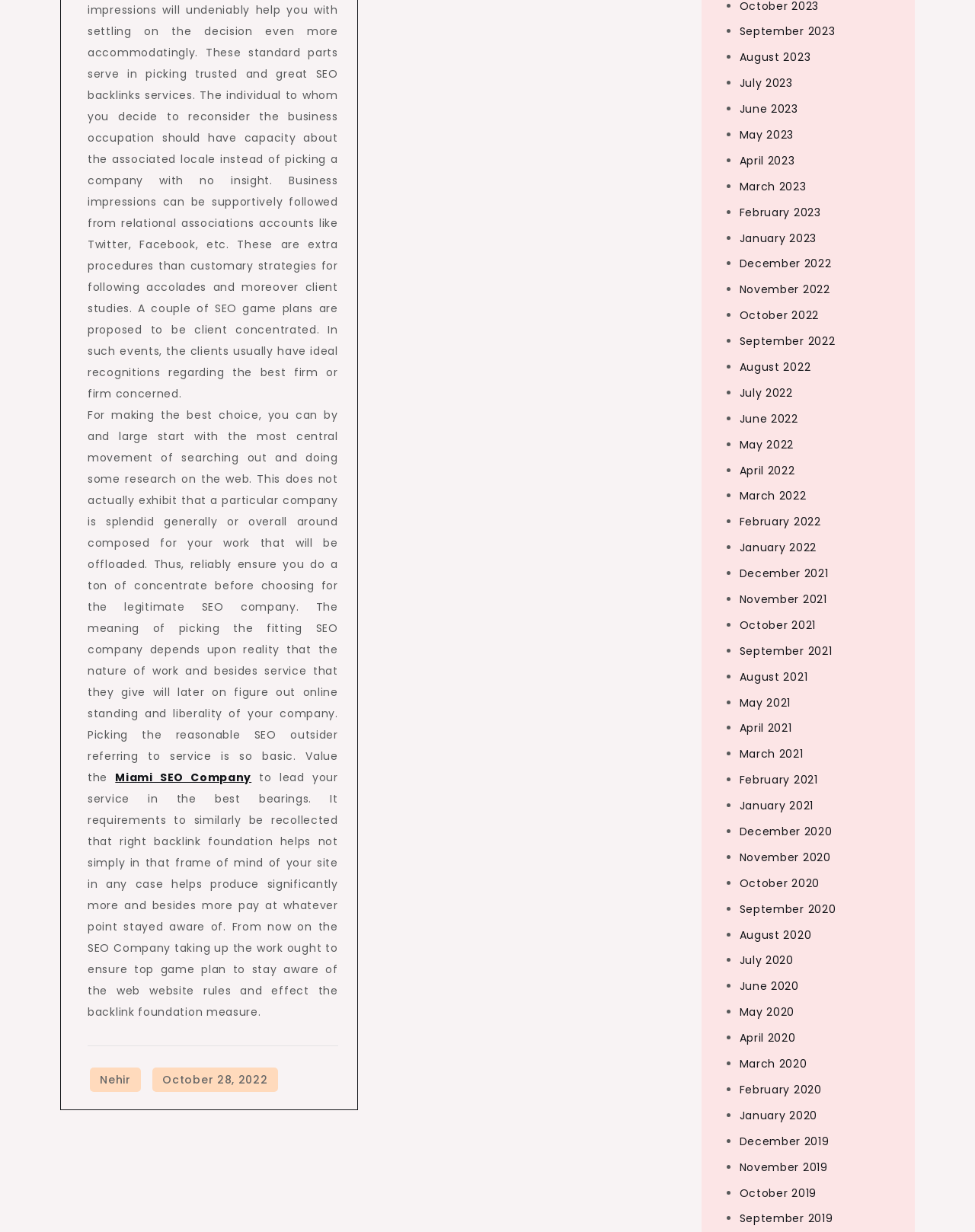Find the bounding box coordinates for the area that must be clicked to perform this action: "click on Miami SEO Company".

[0.118, 0.625, 0.258, 0.637]